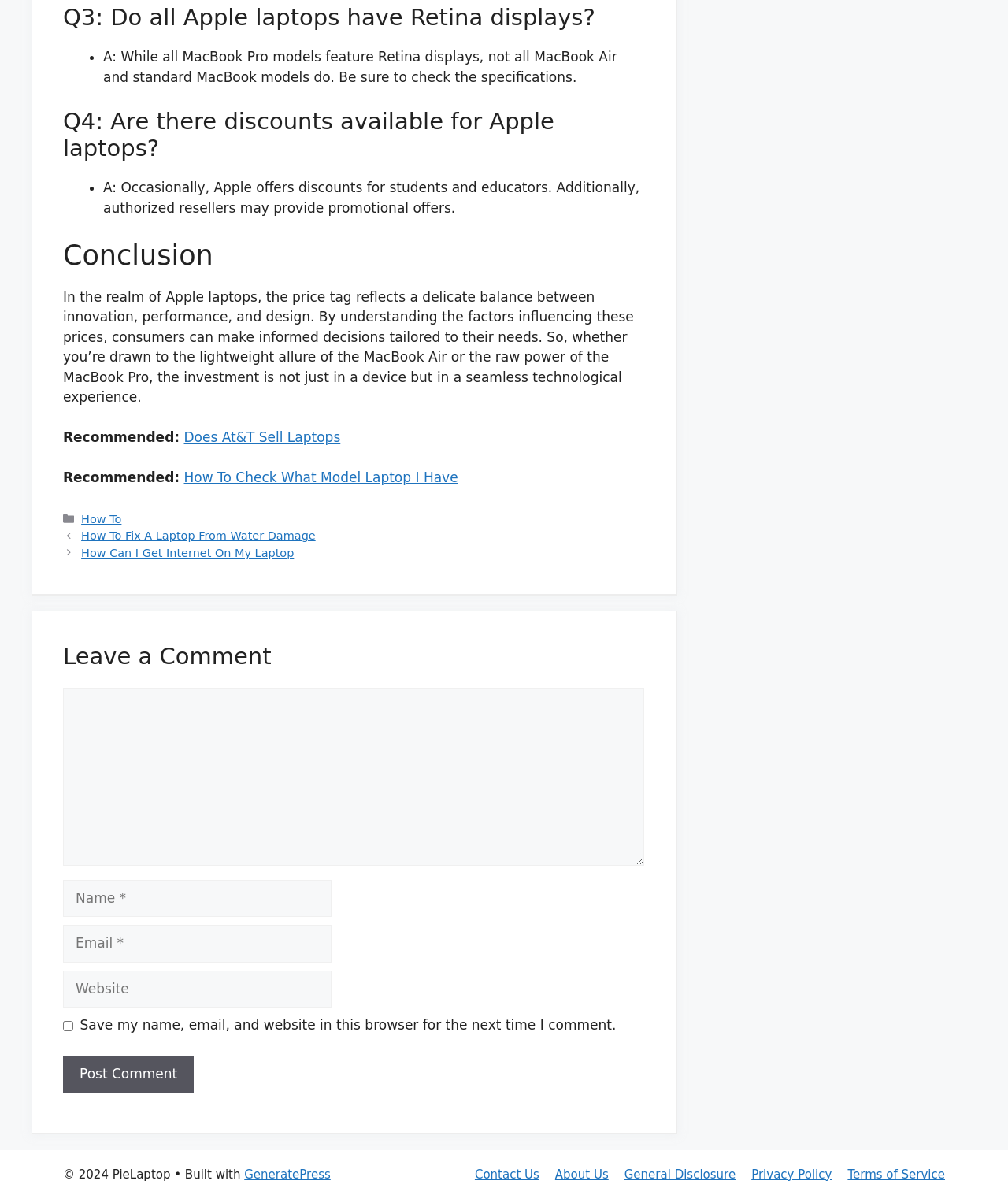What is the category of the posts?
Using the information presented in the image, please offer a detailed response to the question.

I found the link 'How To' under the 'Categories' section, which indicates that the category of the posts is 'How To'.